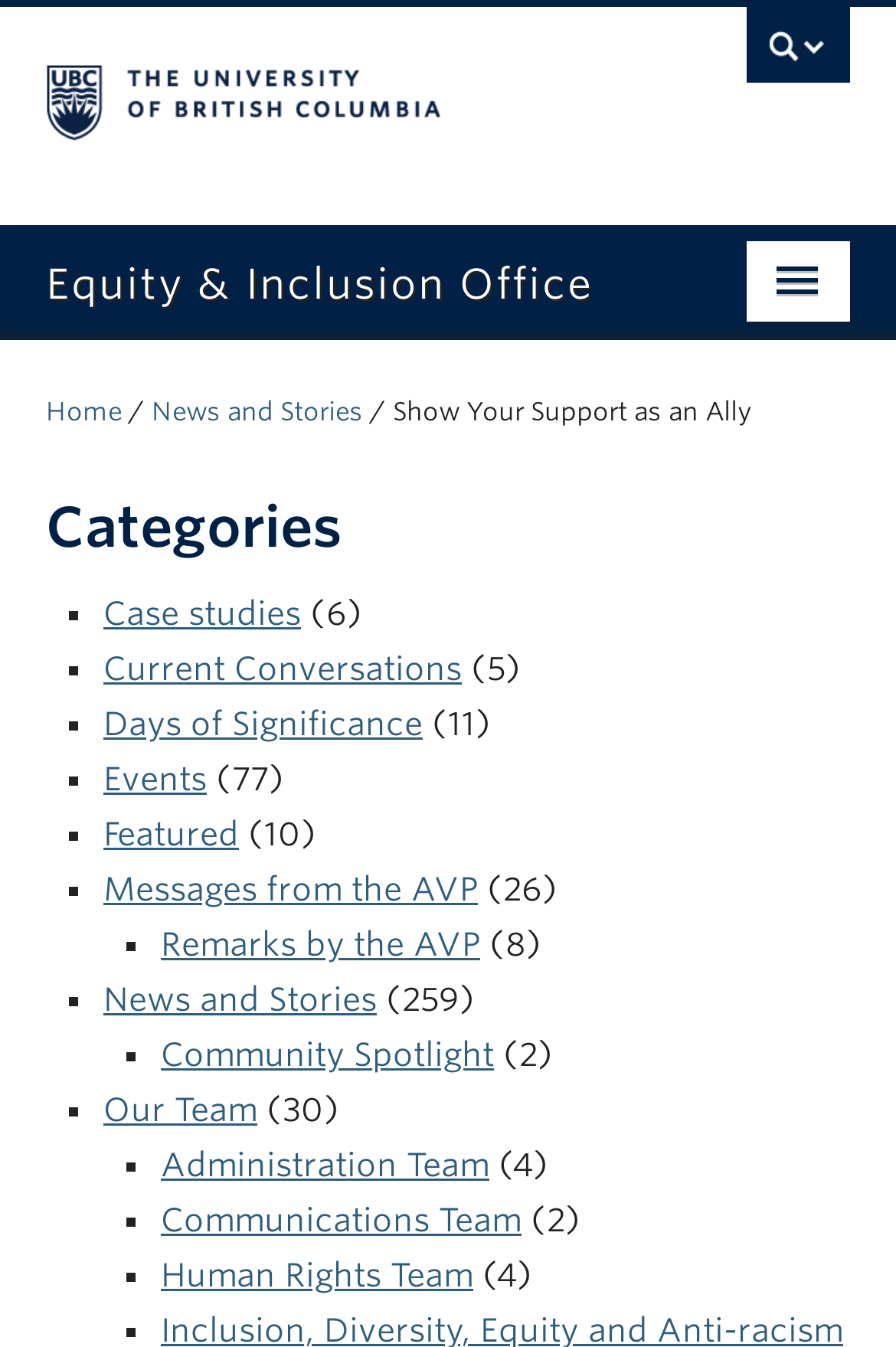Reply to the question with a brief word or phrase: What is the purpose of the Equity & Inclusion Office?

To help build a more inclusive UBC